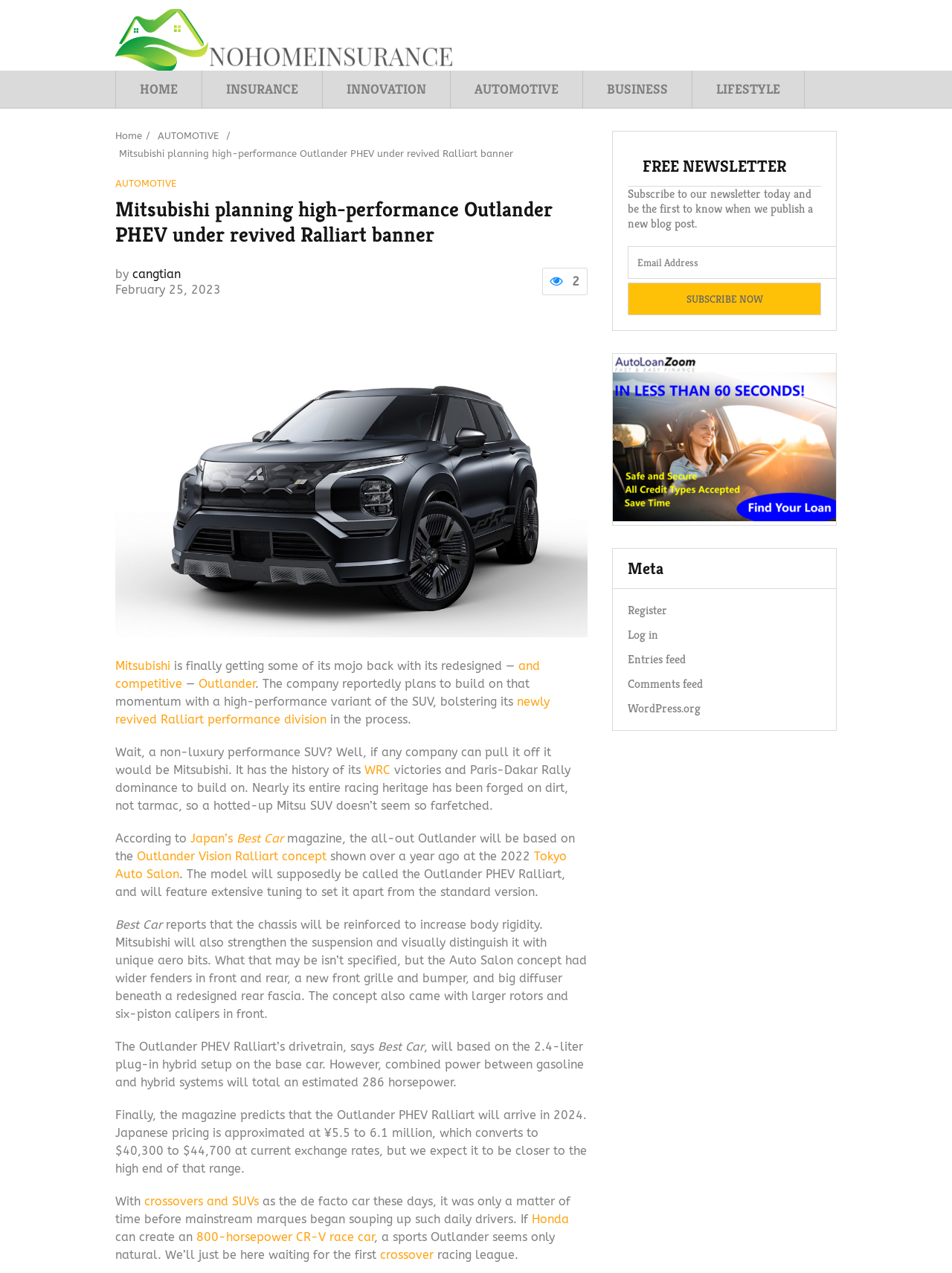Identify the bounding box coordinates of the element to click to follow this instruction: 'Click on the 'HOME' link'. Ensure the coordinates are four float values between 0 and 1, provided as [left, top, right, bottom].

[0.121, 0.055, 0.212, 0.085]